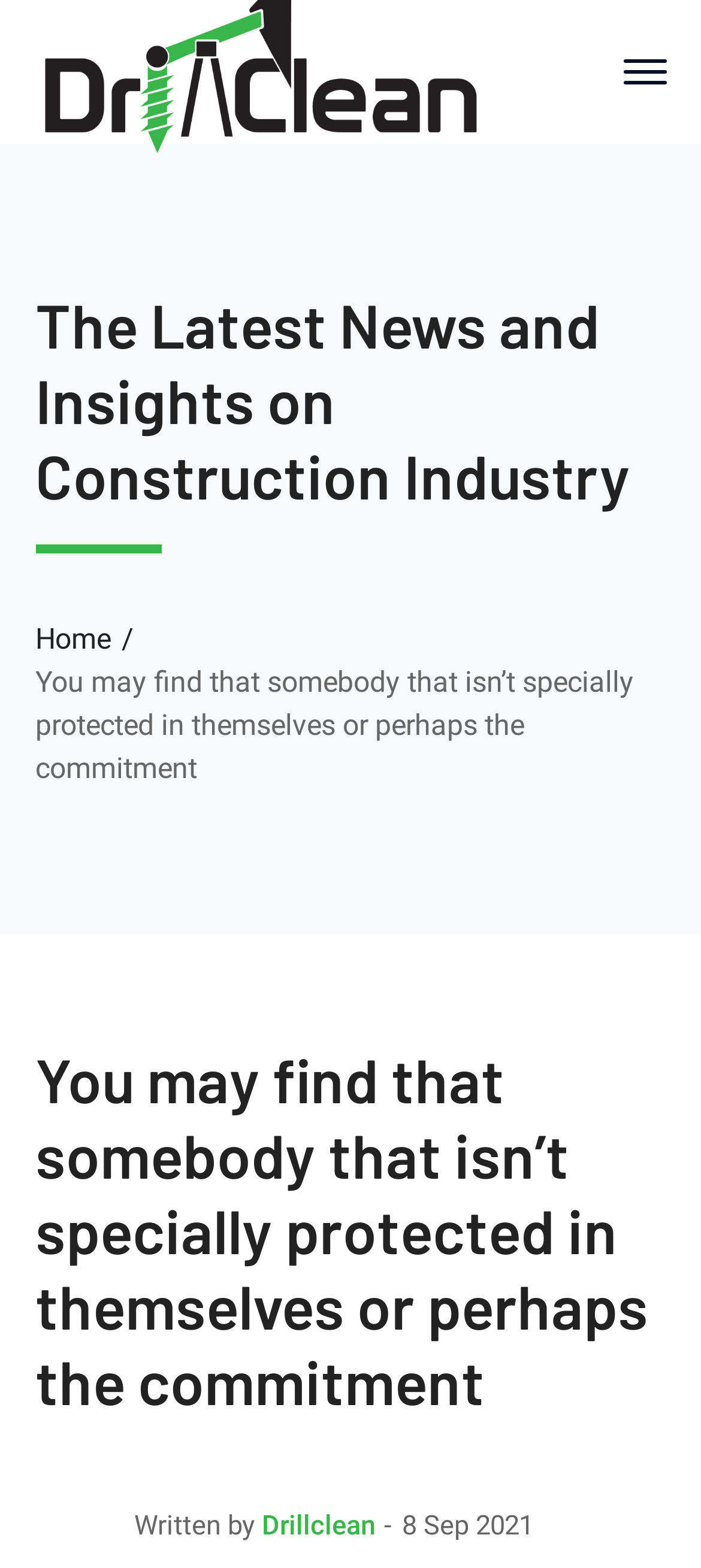What is the category of the article?
Make sure to answer the question with a detailed and comprehensive explanation.

I found the category of the article by looking at the heading element 'The Latest News and Insights on Construction Industry'. This suggests that the article is related to the construction industry.